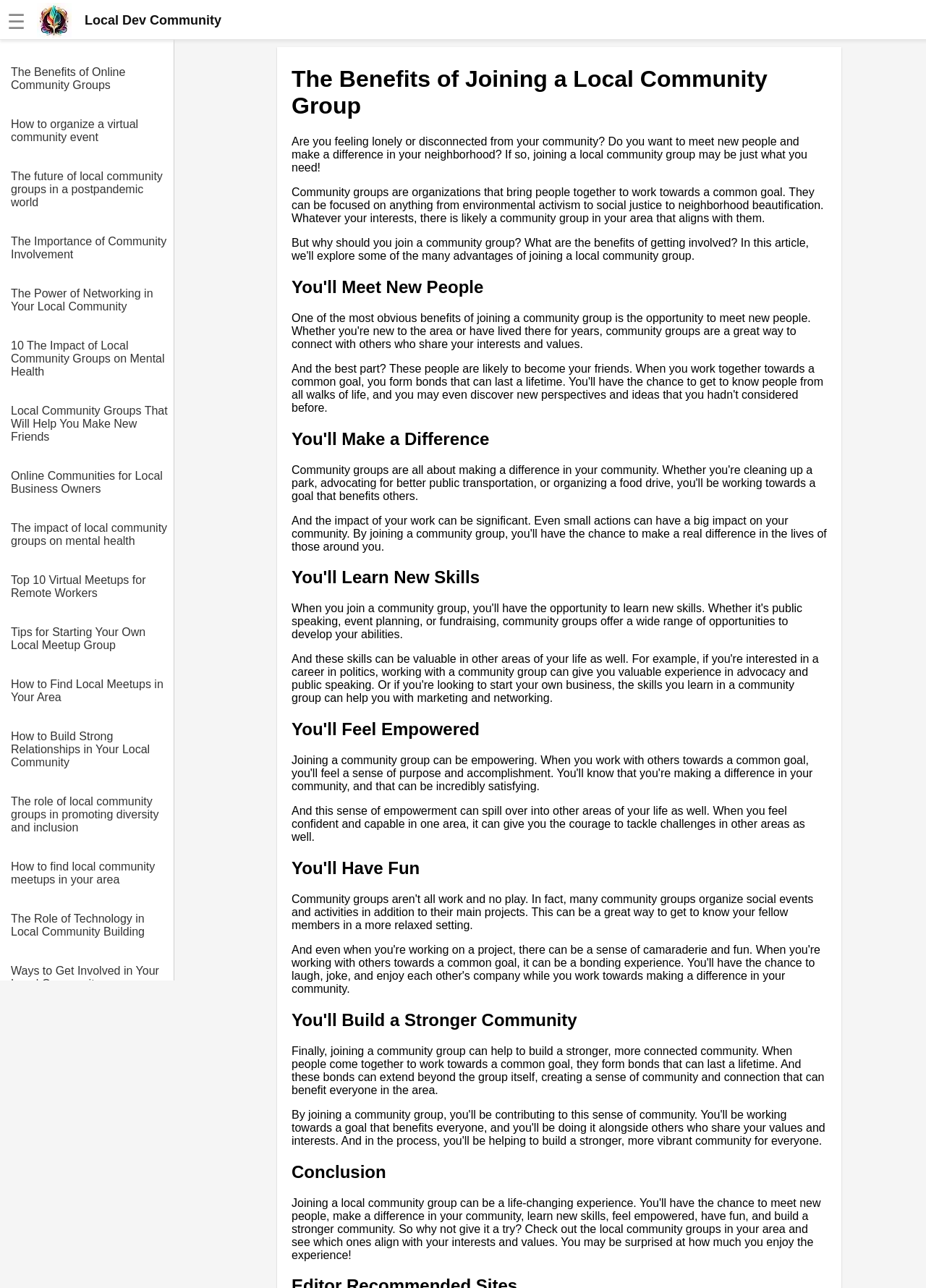Carefully examine the image and provide an in-depth answer to the question: What is one of the benefits of joining a community group?

The webpage mentions that joining a community group can help individuals meet new people, which is one of the benefits of joining such groups. This is stated in the section 'You'll Meet New People'.